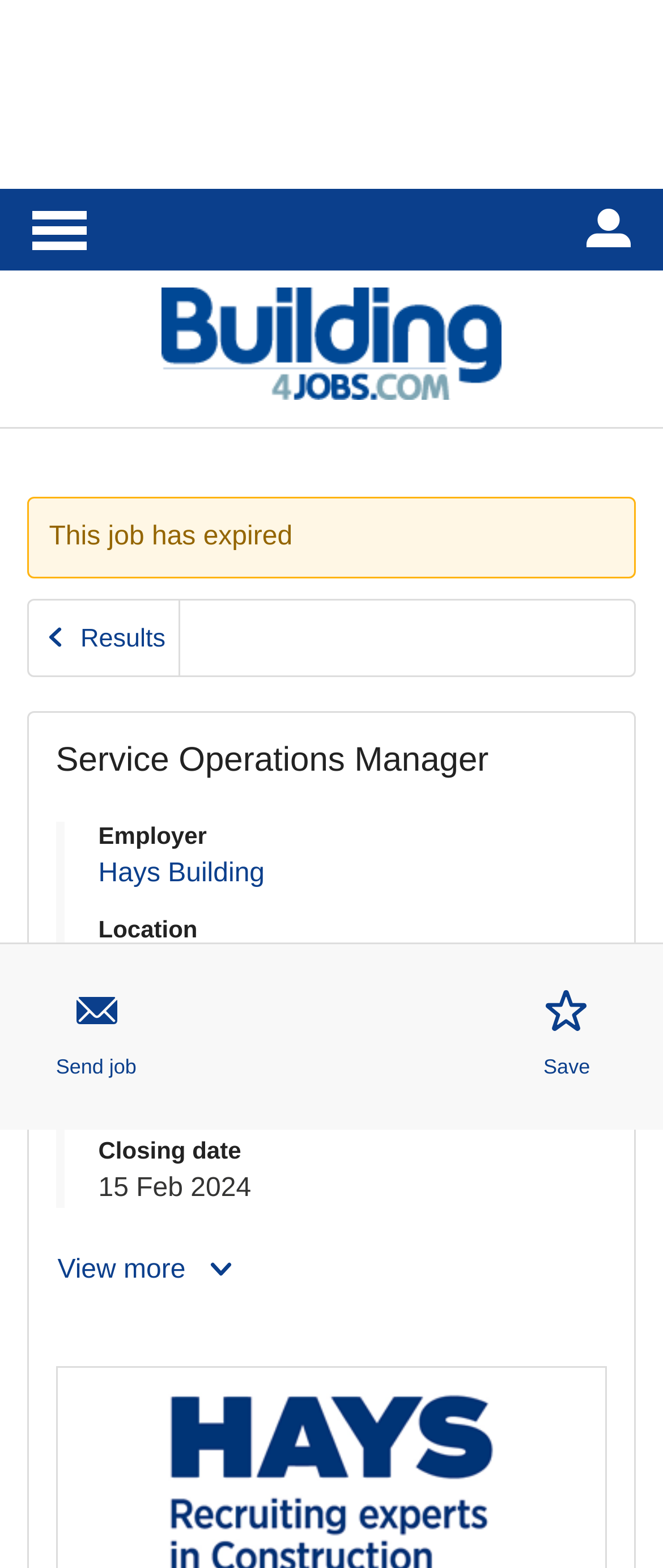Identify the bounding box coordinates of the clickable region required to complete the instruction: "View more job details". The coordinates should be given as four float numbers within the range of 0 and 1, i.e., [left, top, right, bottom].

[0.084, 0.784, 0.355, 0.837]